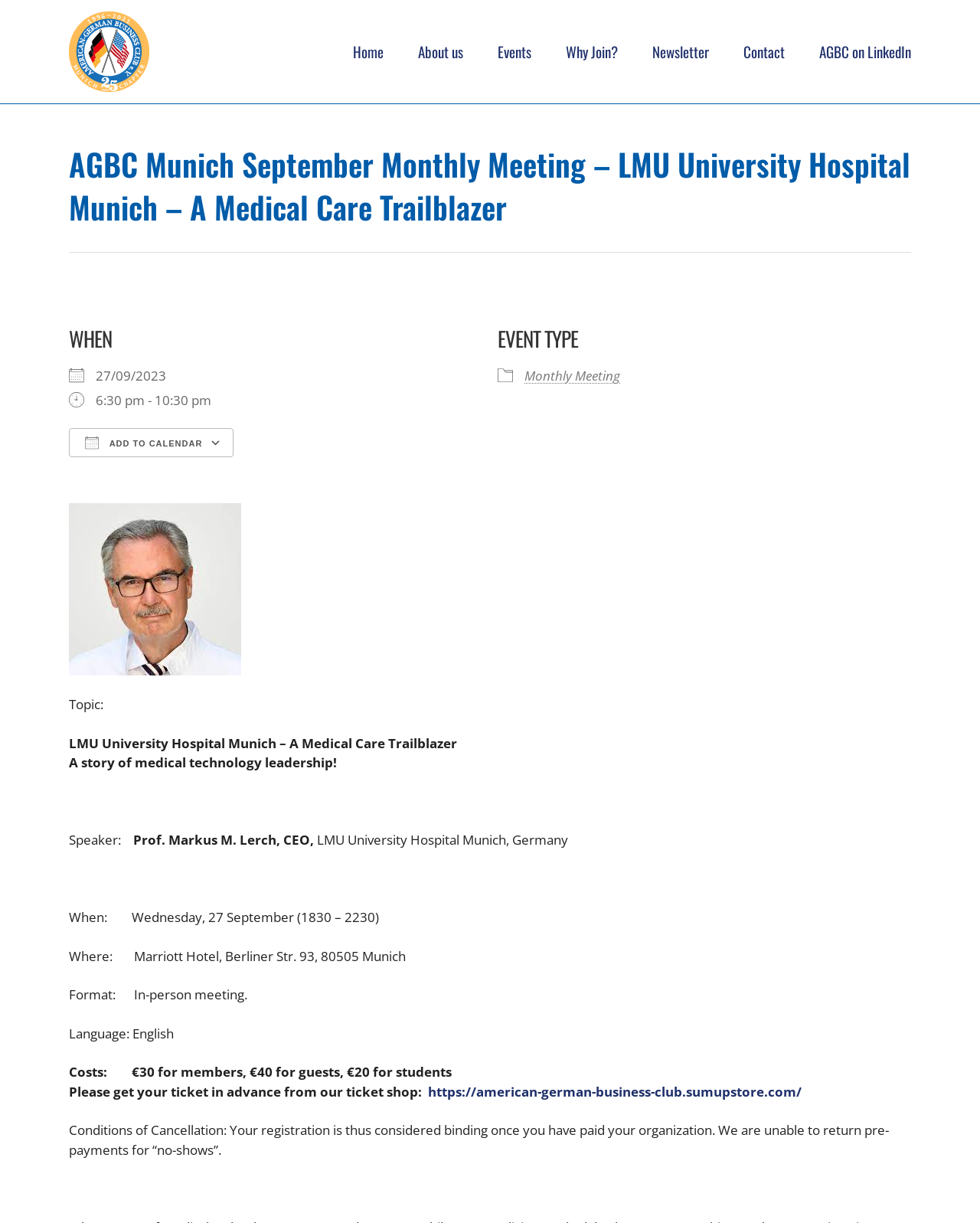Where is the meeting taking place?
Please answer the question with a single word or phrase, referencing the image.

Marriott Hotel, Berliner Str. 93, 80505 Munich